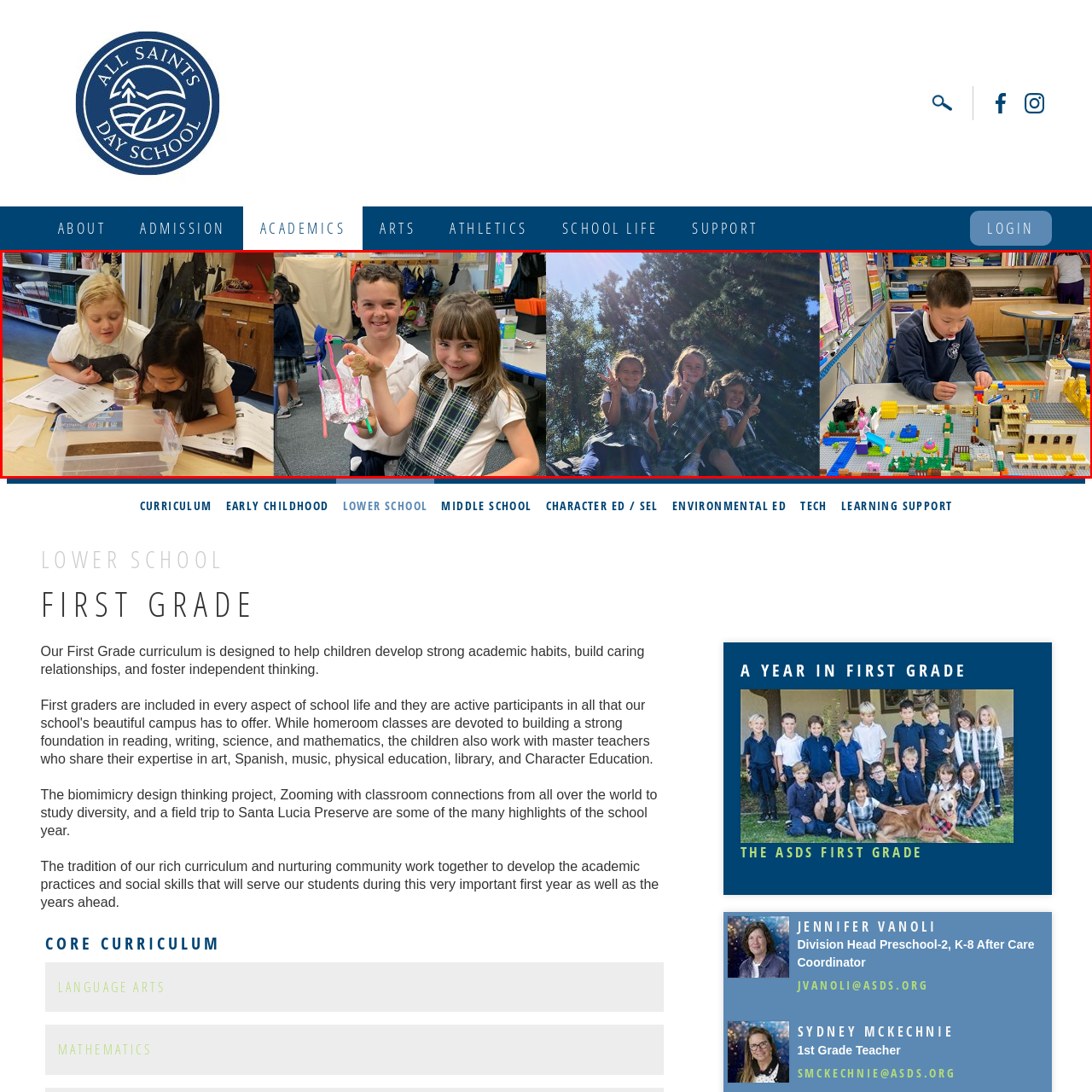Direct your attention to the zone enclosed by the orange box, What are the students surrounded by in the center? 
Give your response in a single word or phrase.

classroom supplies